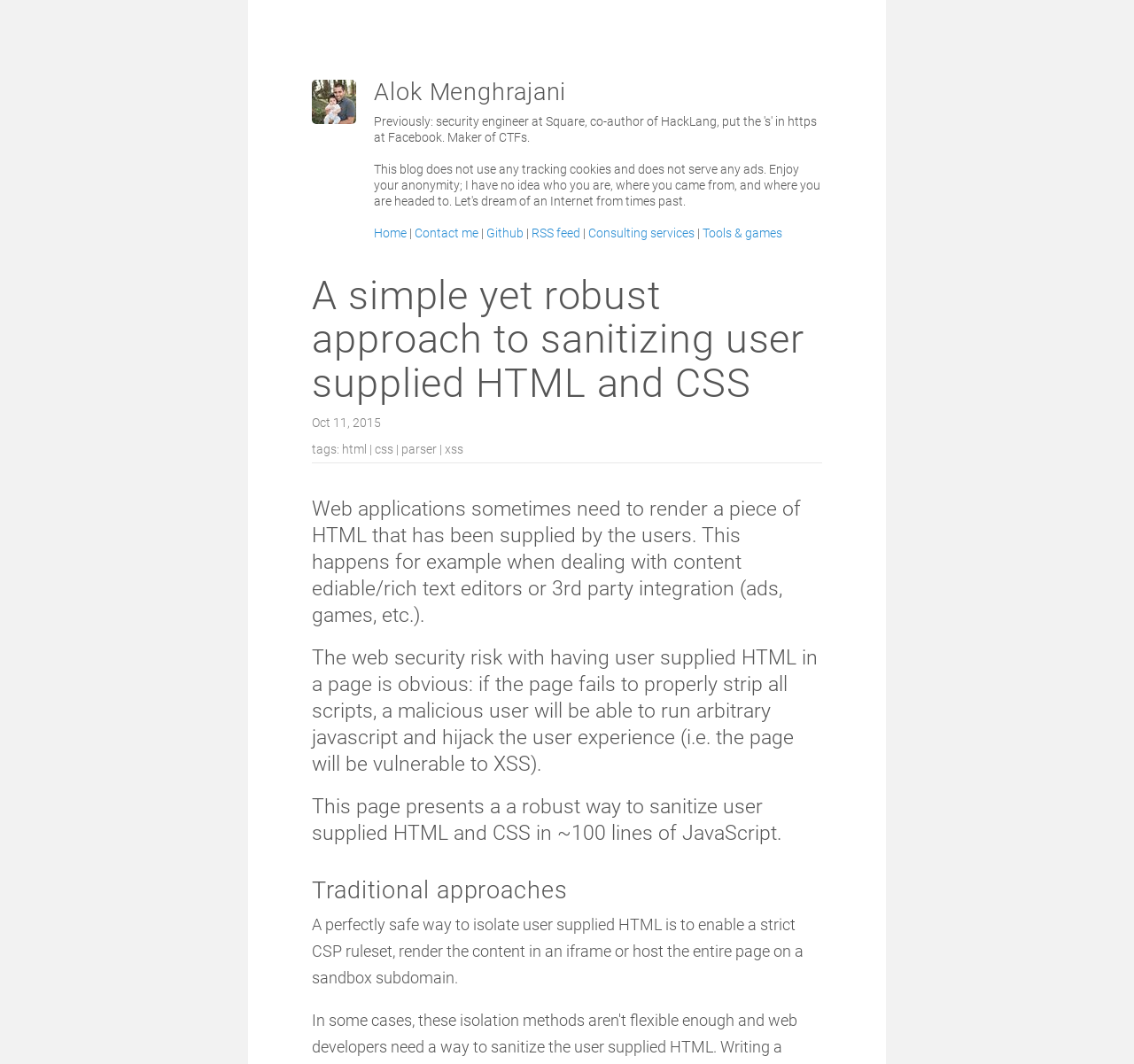How many links are in the top navigation?
Please give a detailed and elaborate answer to the question based on the image.

The top navigation links can be found by examining the elements with y1 coordinates around 0.212. There are 6 links: 'Home', 'Contact me', 'Github', 'RSS feed', 'Consulting services', and 'Tools & games'.